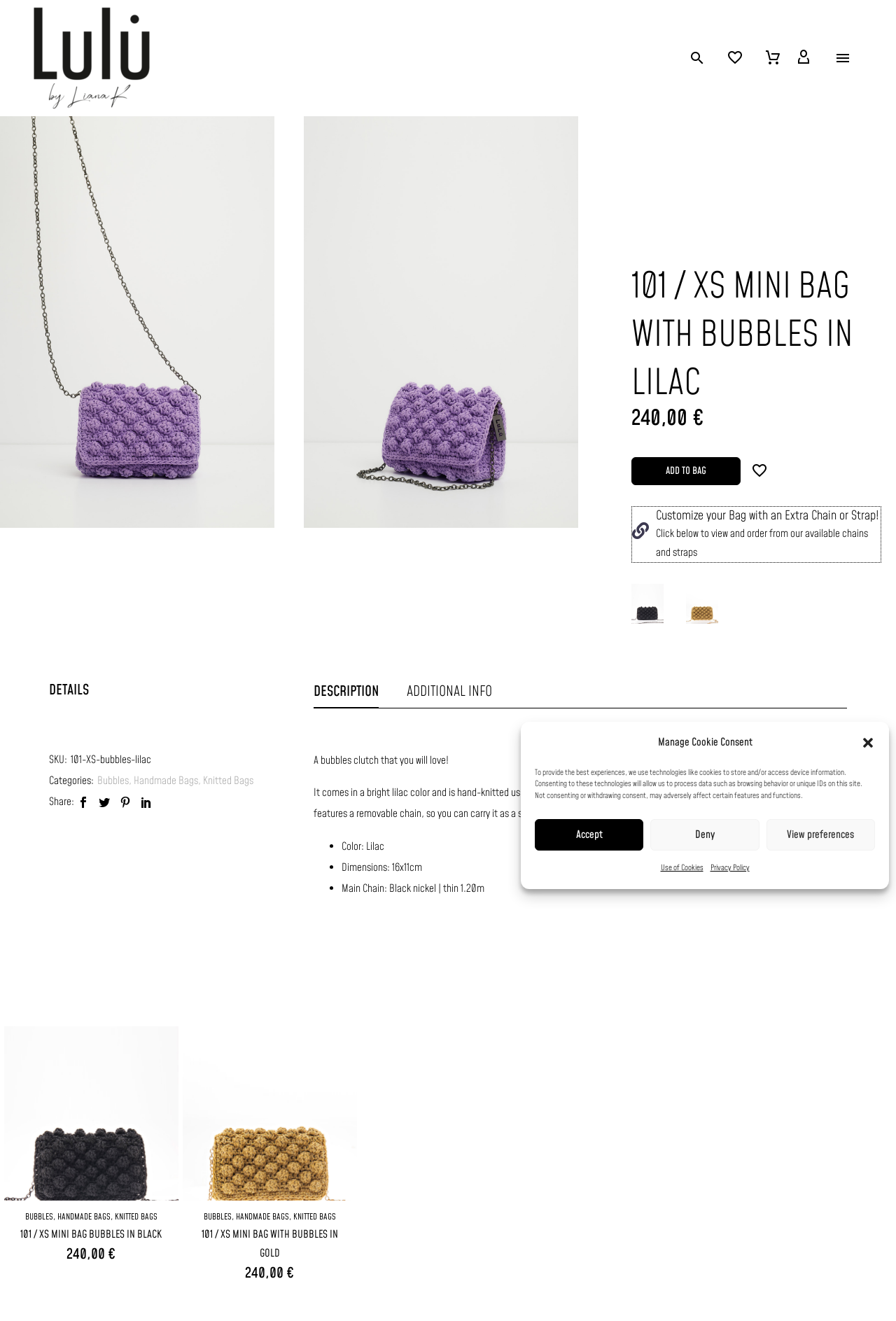Can you show the bounding box coordinates of the region to click on to complete the task described in the instruction: "View the product details"?

[0.055, 0.515, 0.099, 0.53]